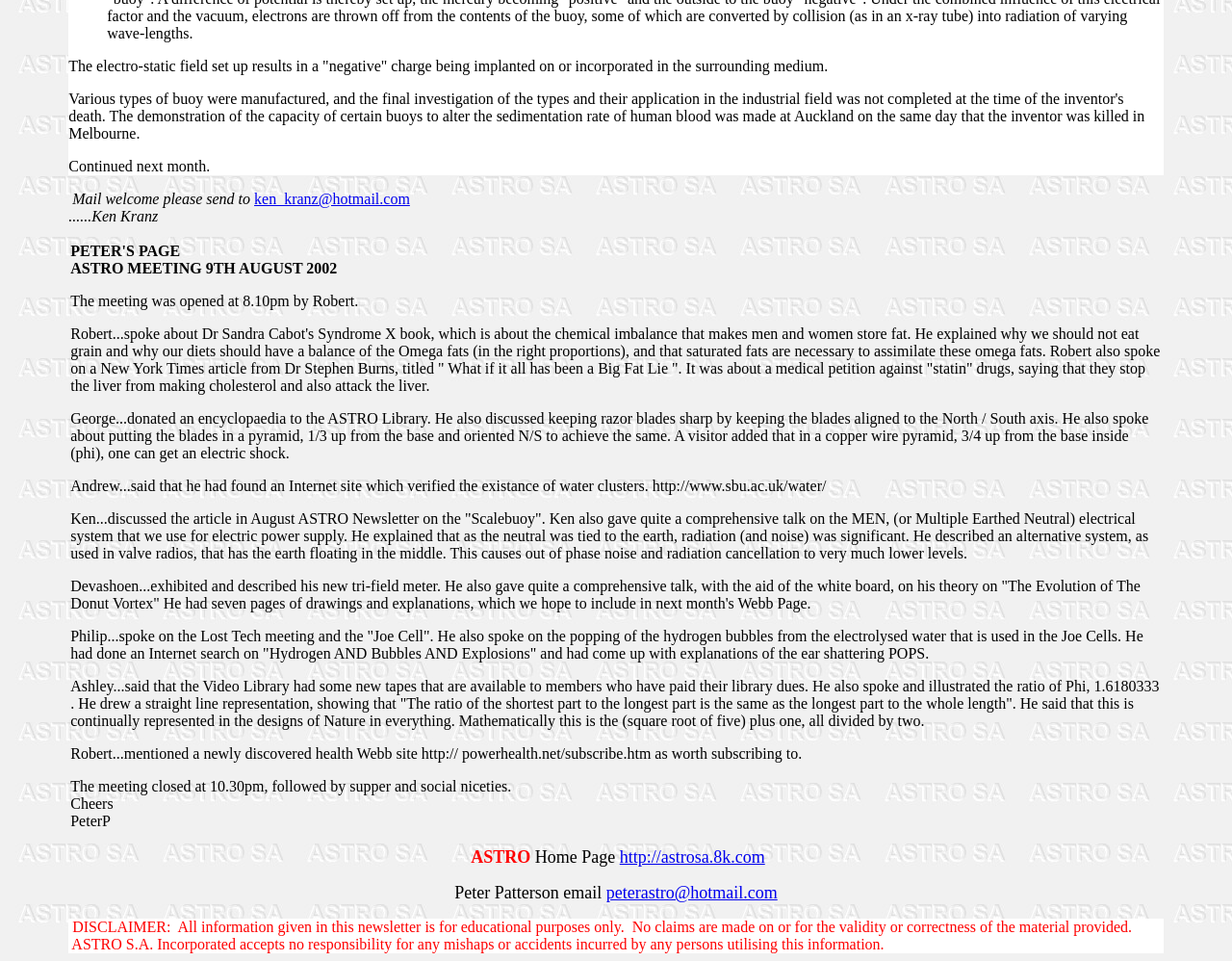Kindly respond to the following question with a single word or a brief phrase: 
What is the name of the person who wrote the article about the 'Scalebuoy'?

Ken